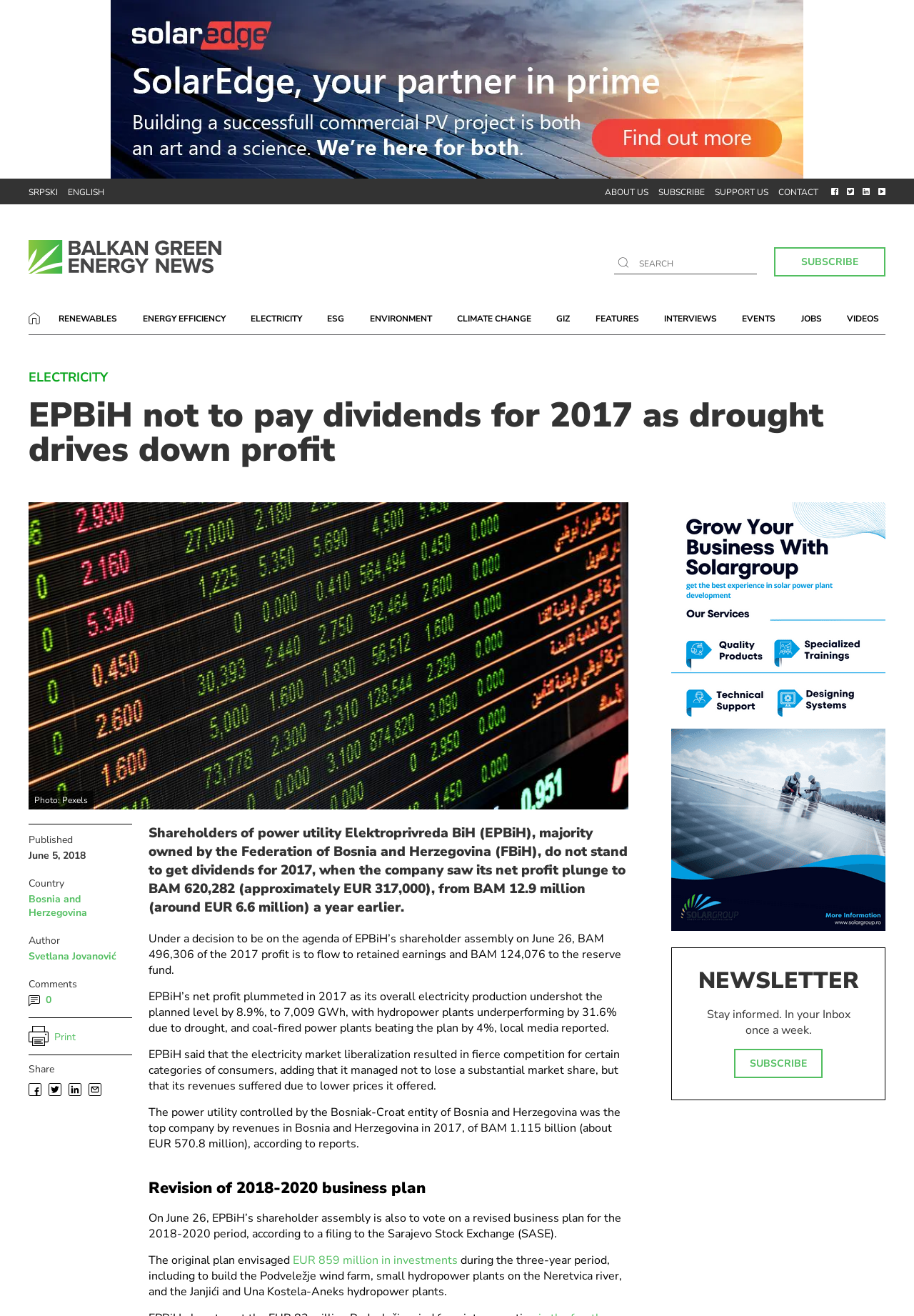Locate the bounding box coordinates of the element's region that should be clicked to carry out the following instruction: "Read about renewables". The coordinates need to be four float numbers between 0 and 1, i.e., [left, top, right, bottom].

[0.06, 0.235, 0.132, 0.249]